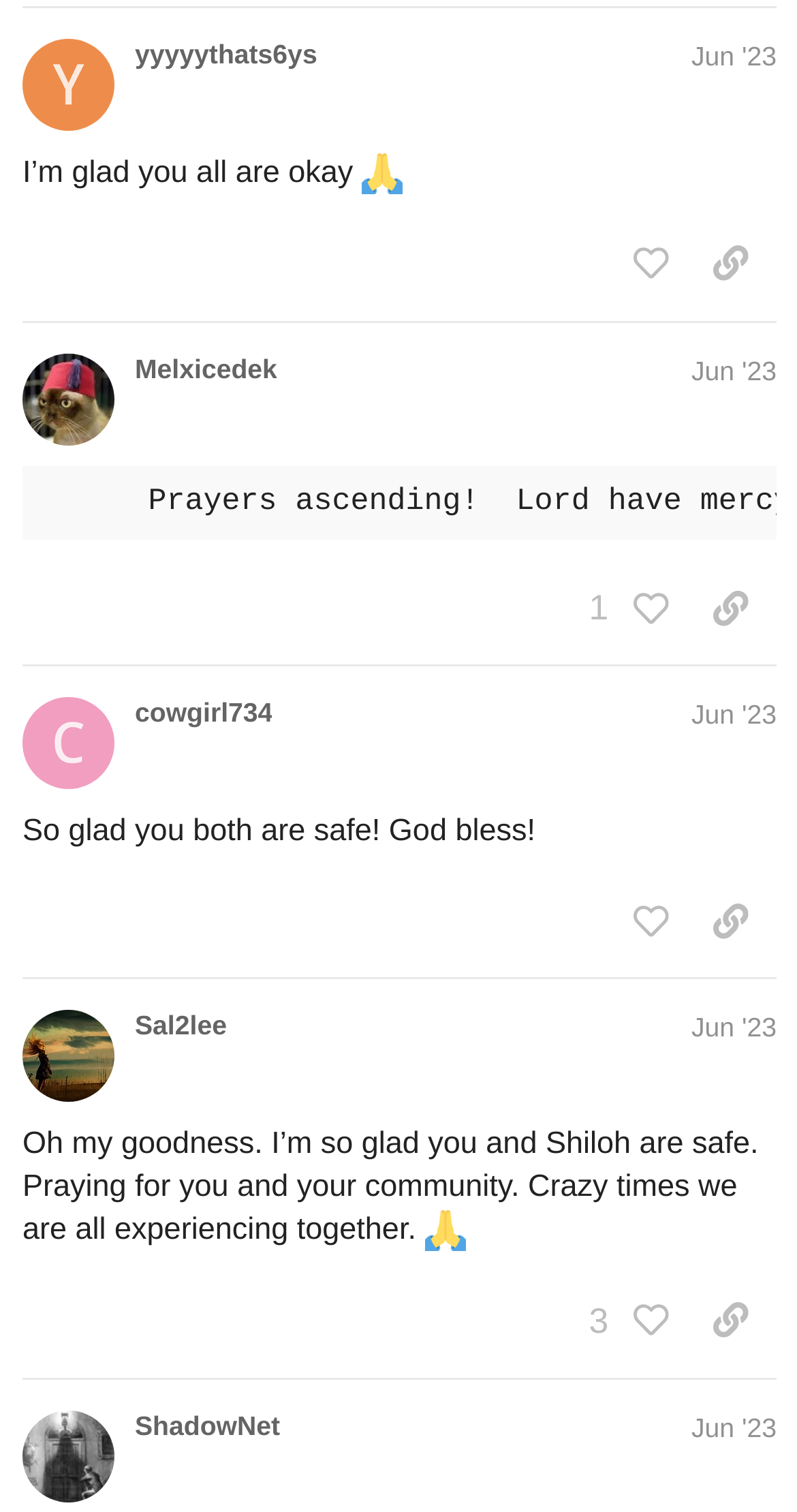Please mark the clickable region by giving the bounding box coordinates needed to complete this instruction: "like this post".

[0.774, 0.149, 0.859, 0.201]